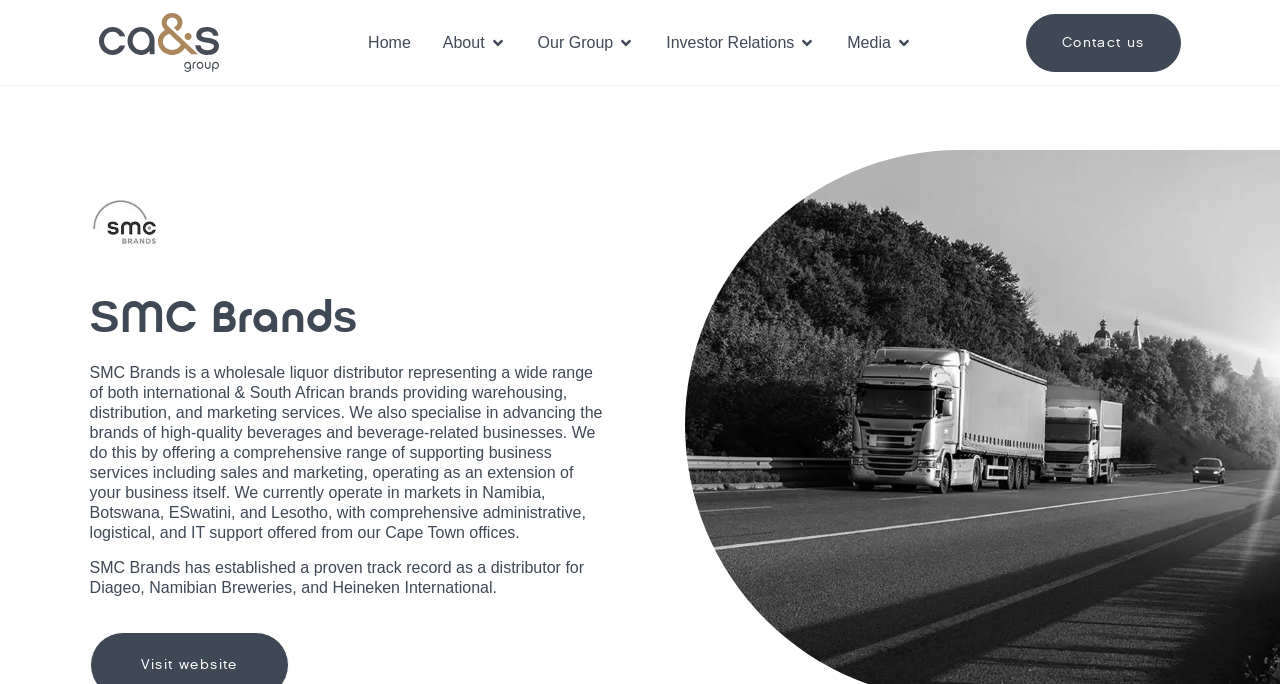Locate the bounding box coordinates of the clickable area to execute the instruction: "Click the CA&S Group logo". Provide the coordinates as four float numbers between 0 and 1, represented as [left, top, right, bottom].

[0.077, 0.019, 0.171, 0.106]